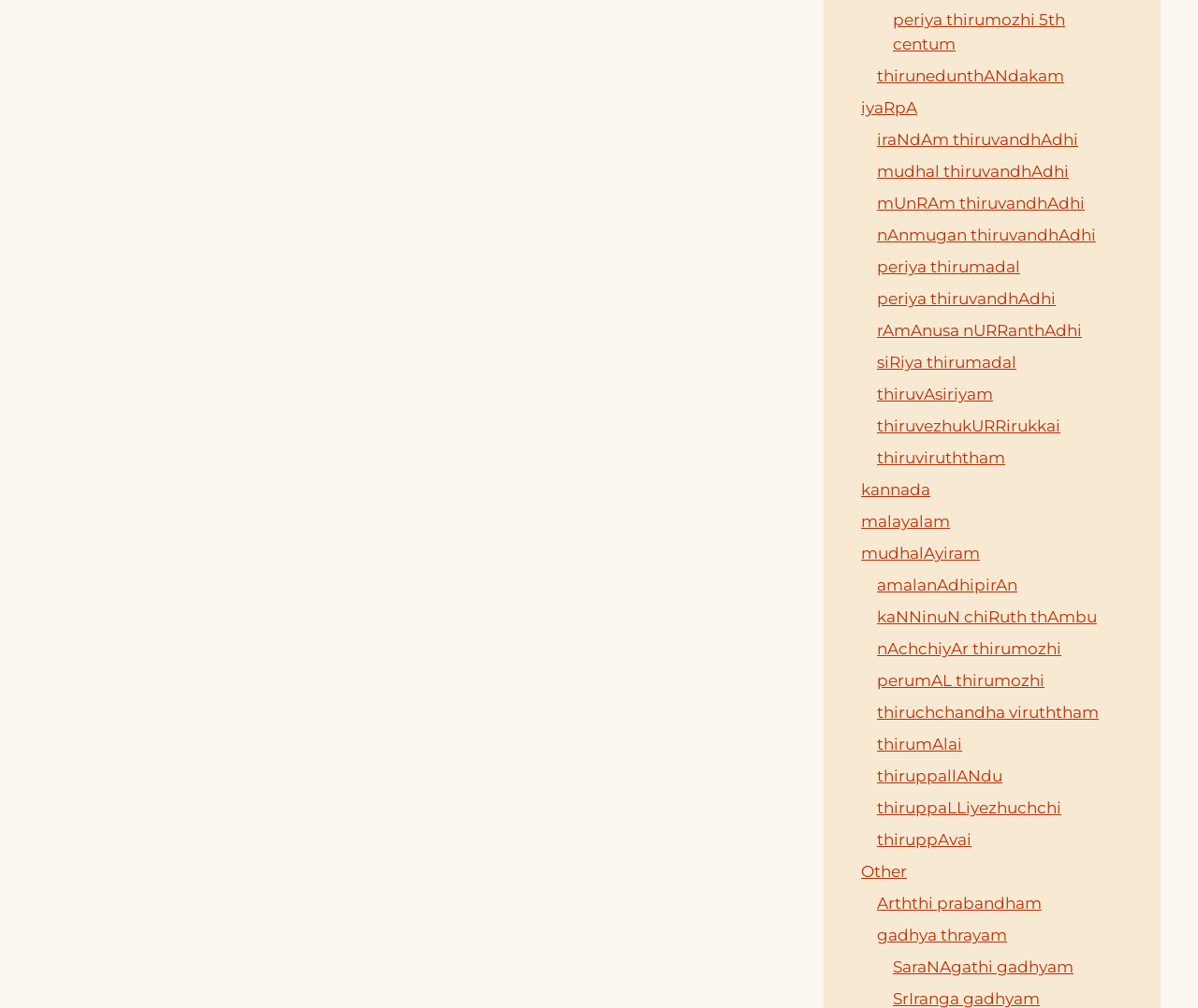Respond to the question below with a single word or phrase: How many links are on this webpage?

30